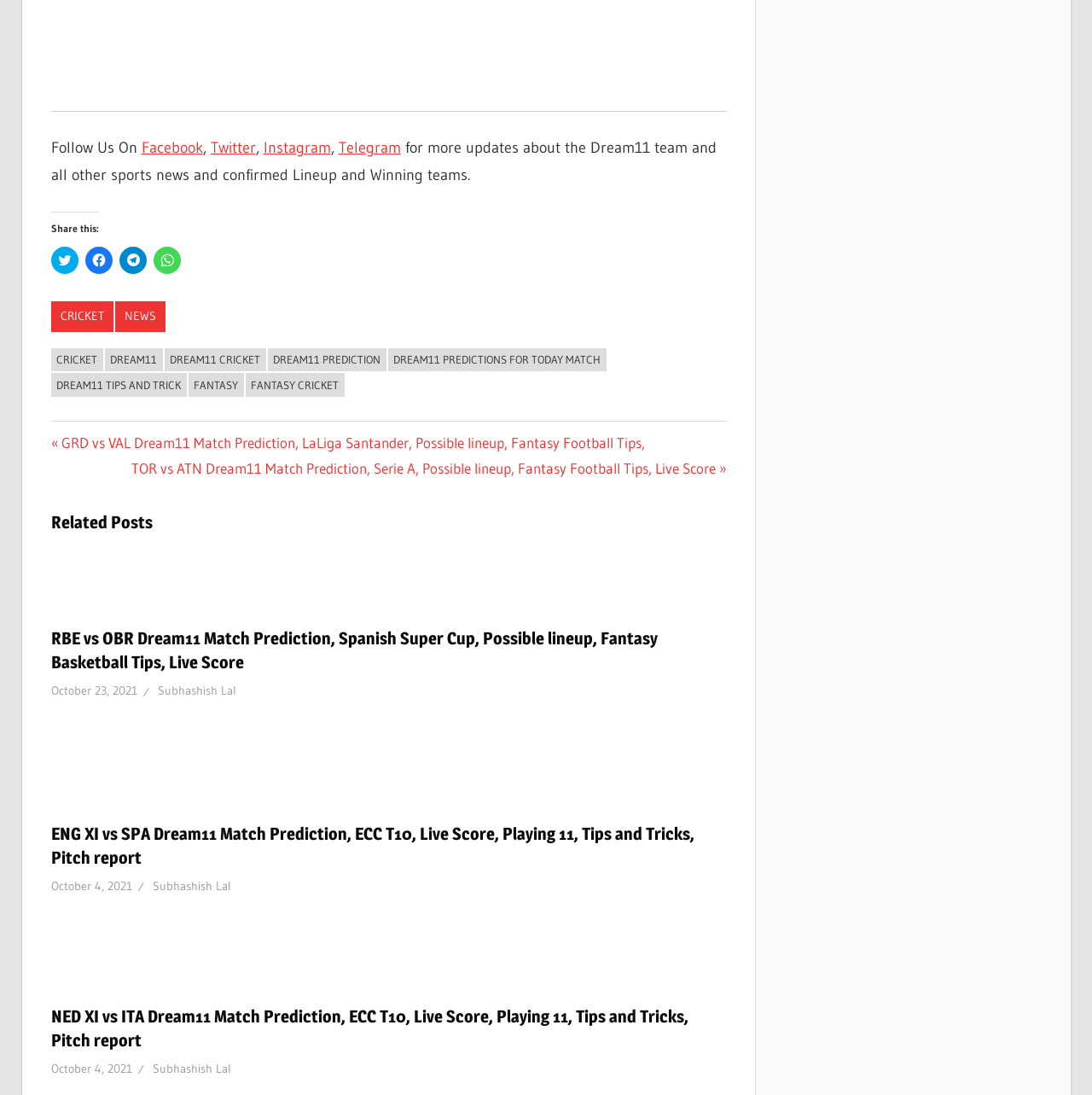Given the description "Uncategorized", determine the bounding box of the corresponding UI element.

None